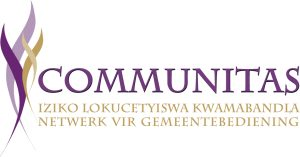How many languages are used in the descriptive phrases below the main title? Analyze the screenshot and reply with just one word or a short phrase.

Two